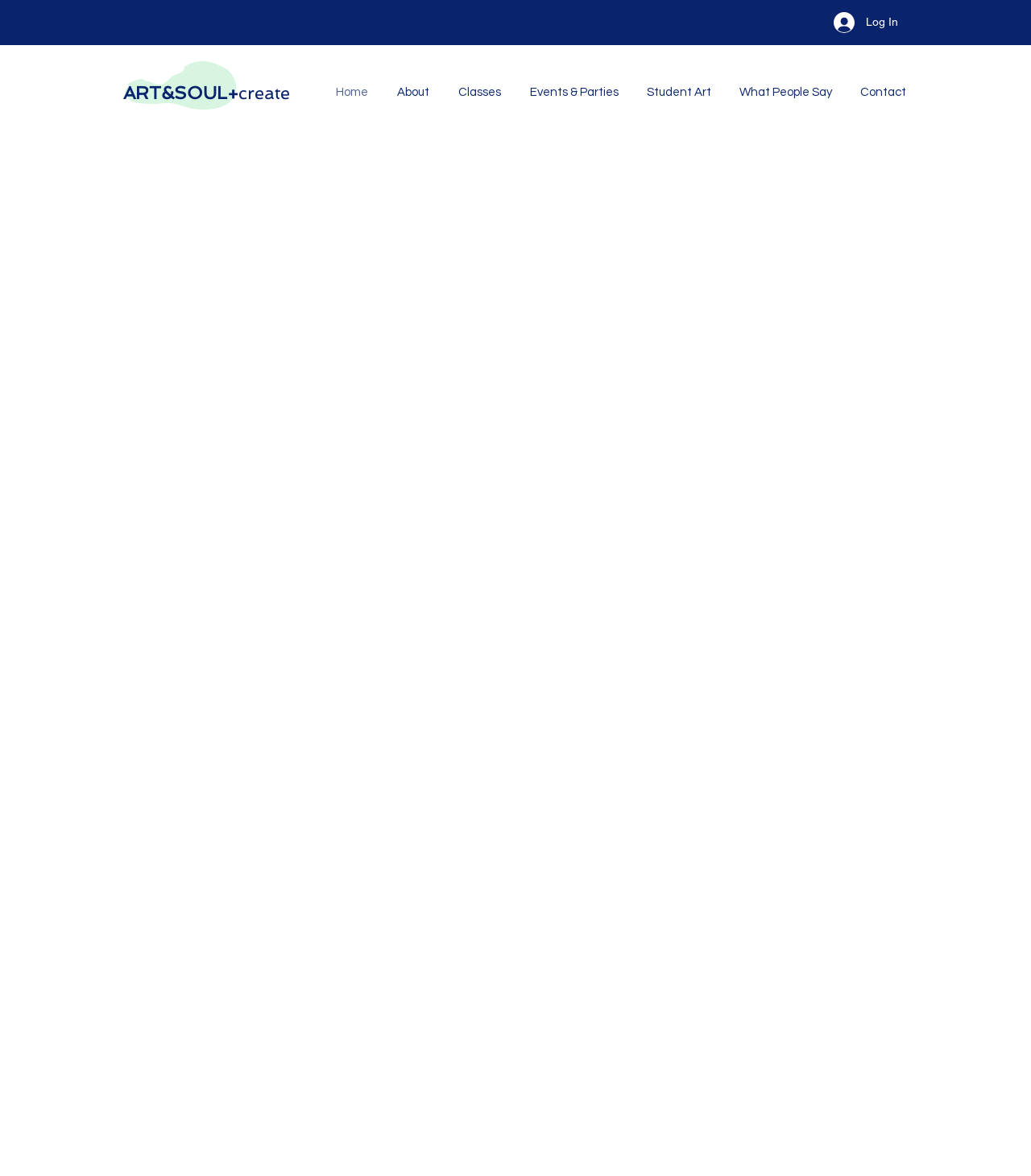Please determine the main heading text of this webpage.

 Art Classes for Kids,
Birthday Parties,
Corporate Events!